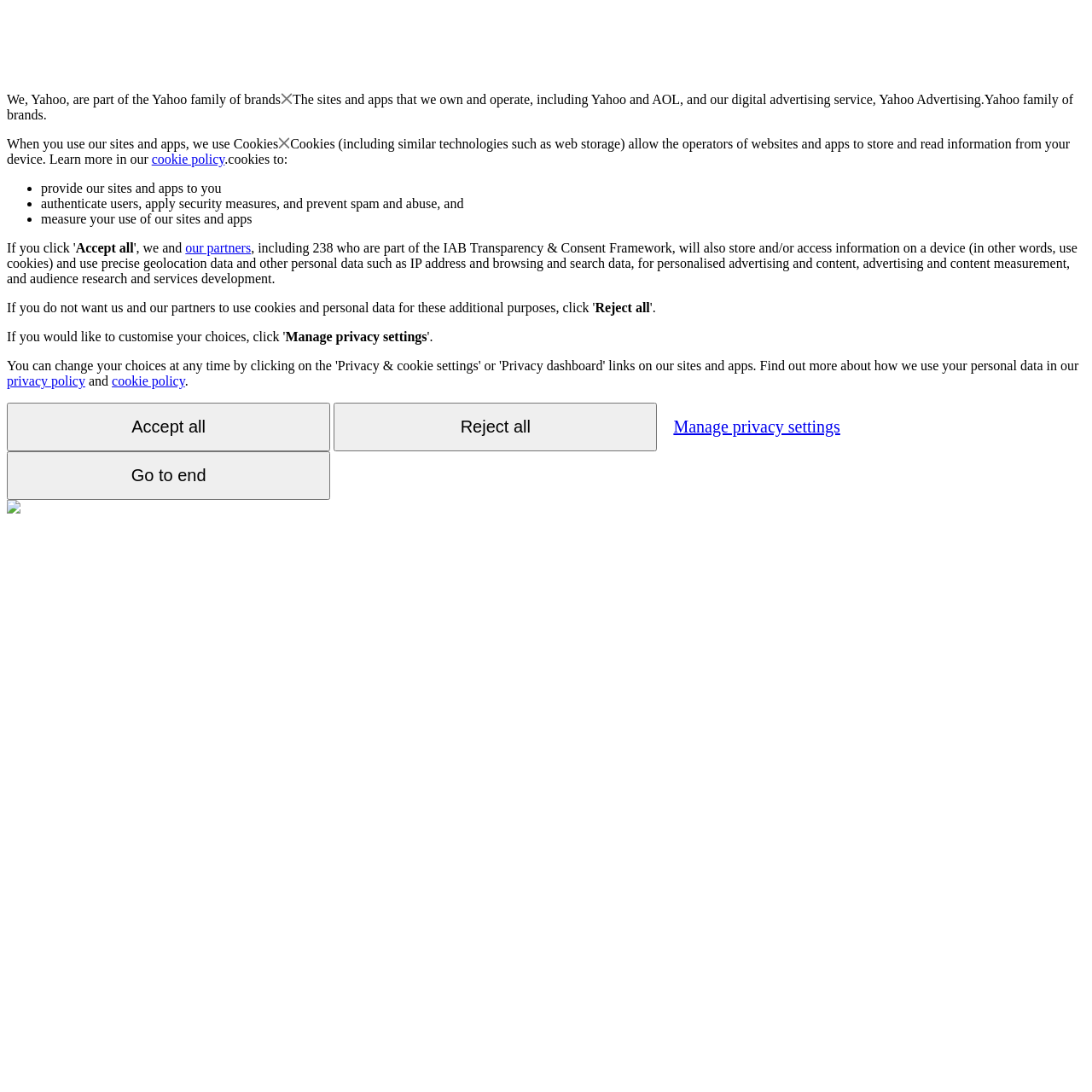Provide a short answer using a single word or phrase for the following question: 
What is the purpose of cookies on this website?

Store and read information